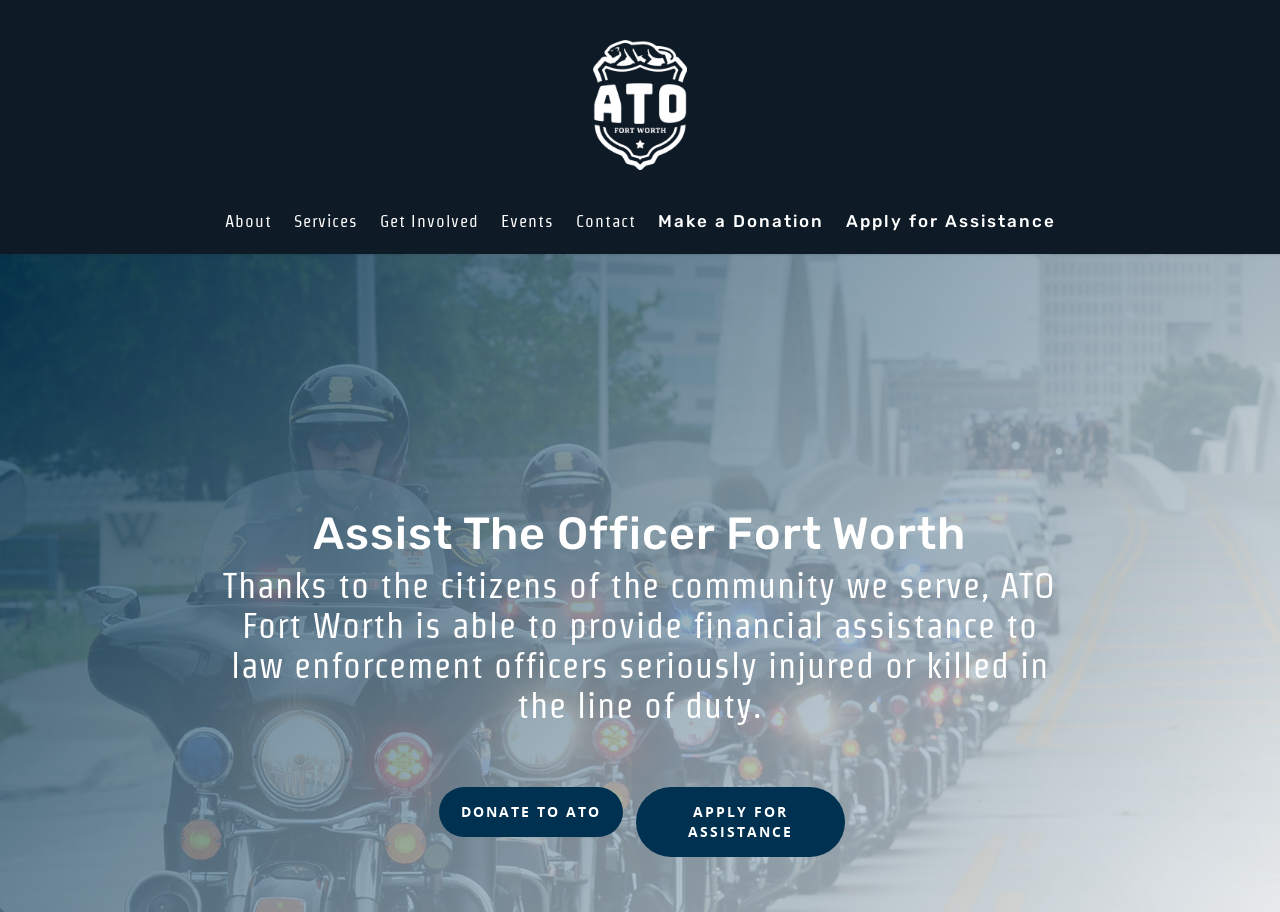Using details from the image, please answer the following question comprehensively:
What are the ways to get involved with the organization?

The ways to get involved with the organization can be found in the navigation menu, where there are links to 'Get Involved', 'Make a Donation', and 'Apply for Assistance'.